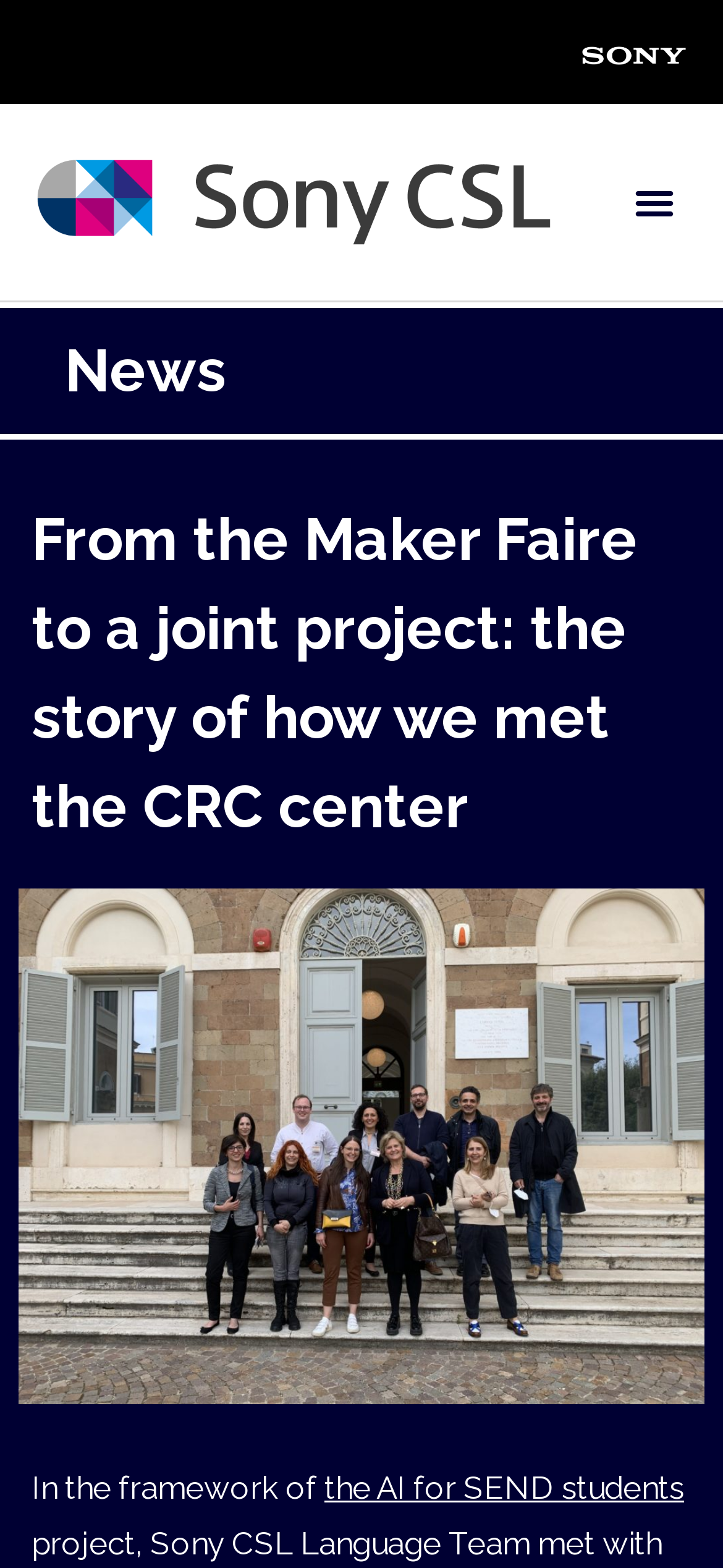What is the link text next to 'In the framework of'? Look at the image and give a one-word or short phrase answer.

the AI for SEND students